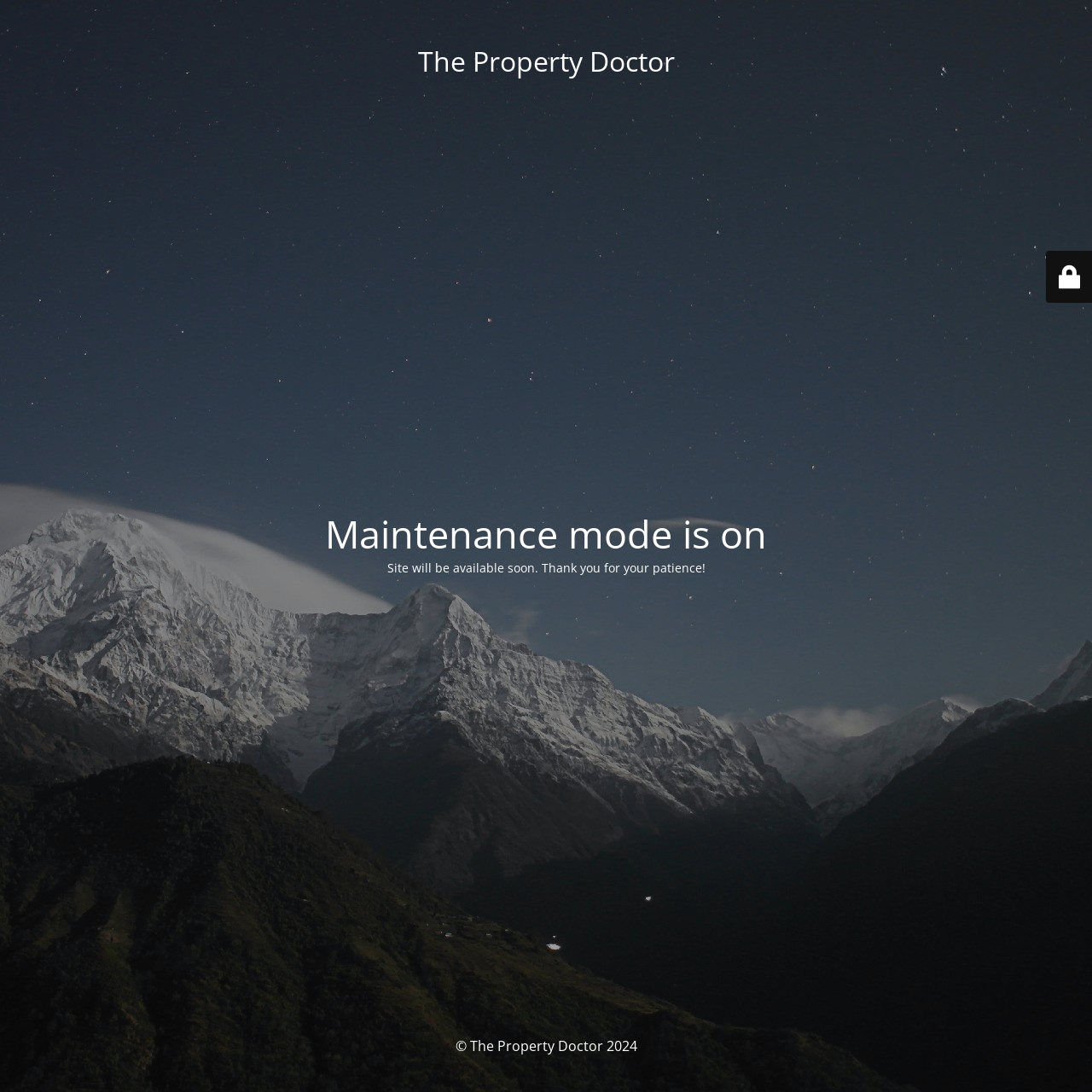Locate the heading on the webpage and return its text.

The Property Doctor